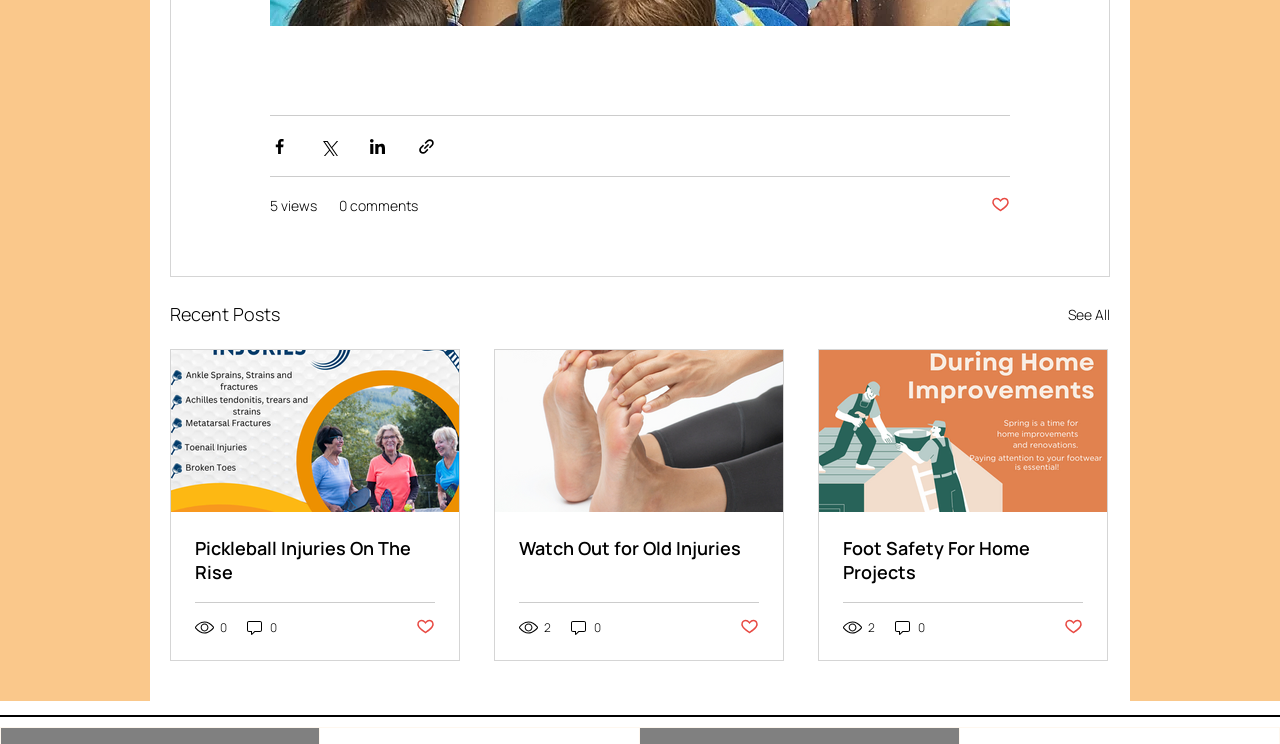What is the common theme among the posts on this webpage?
Look at the screenshot and give a one-word or phrase answer.

Injuries and safety